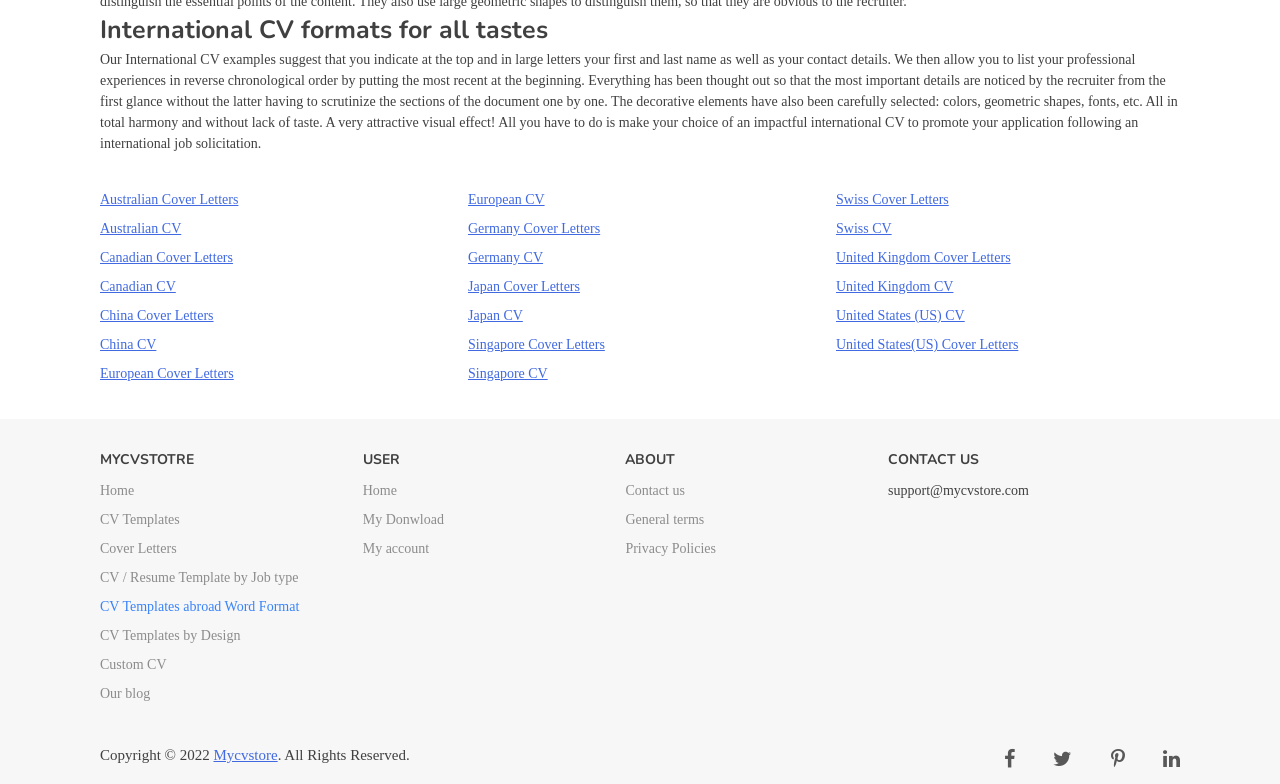Please find the bounding box for the UI element described by: "CV Templates by Design".

[0.078, 0.801, 0.188, 0.82]